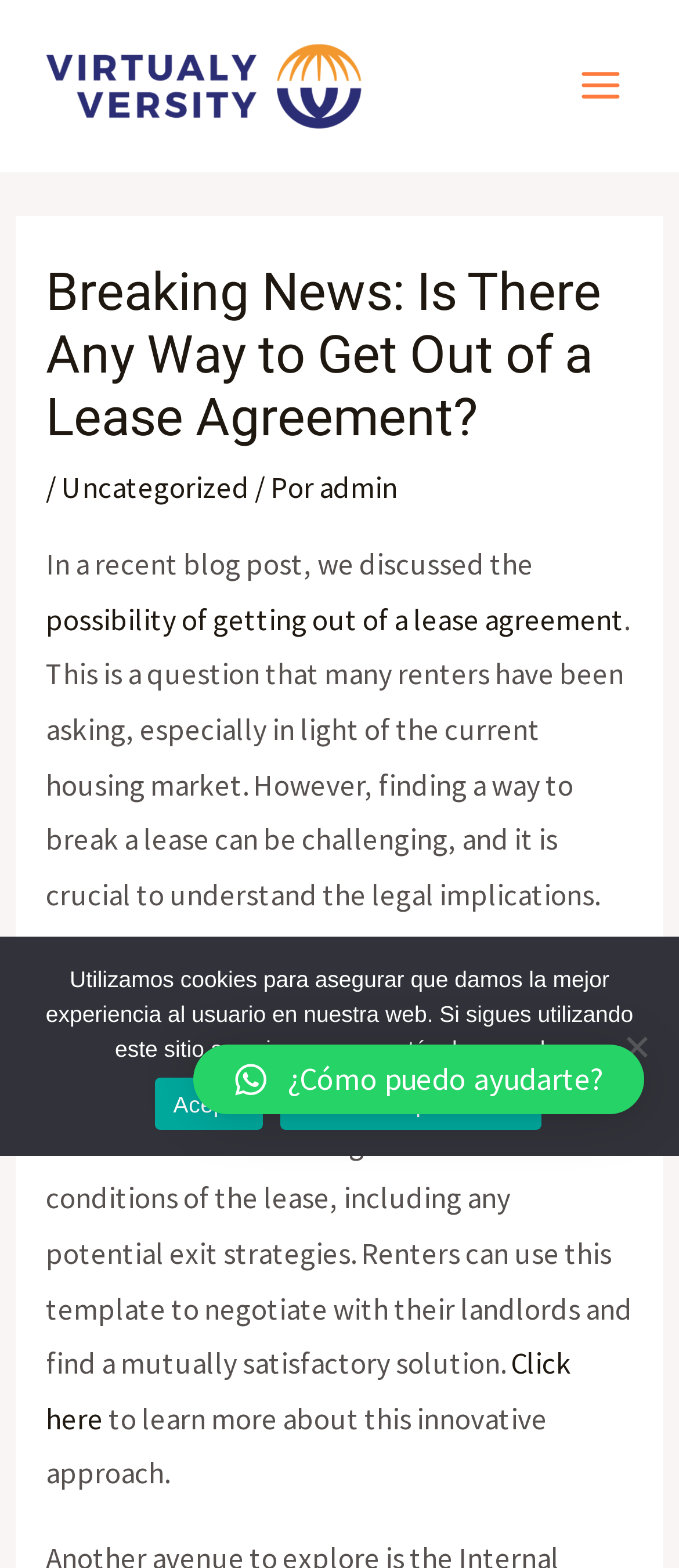Find the bounding box coordinates of the UI element according to this description: "Click here".

[0.067, 0.857, 0.841, 0.917]